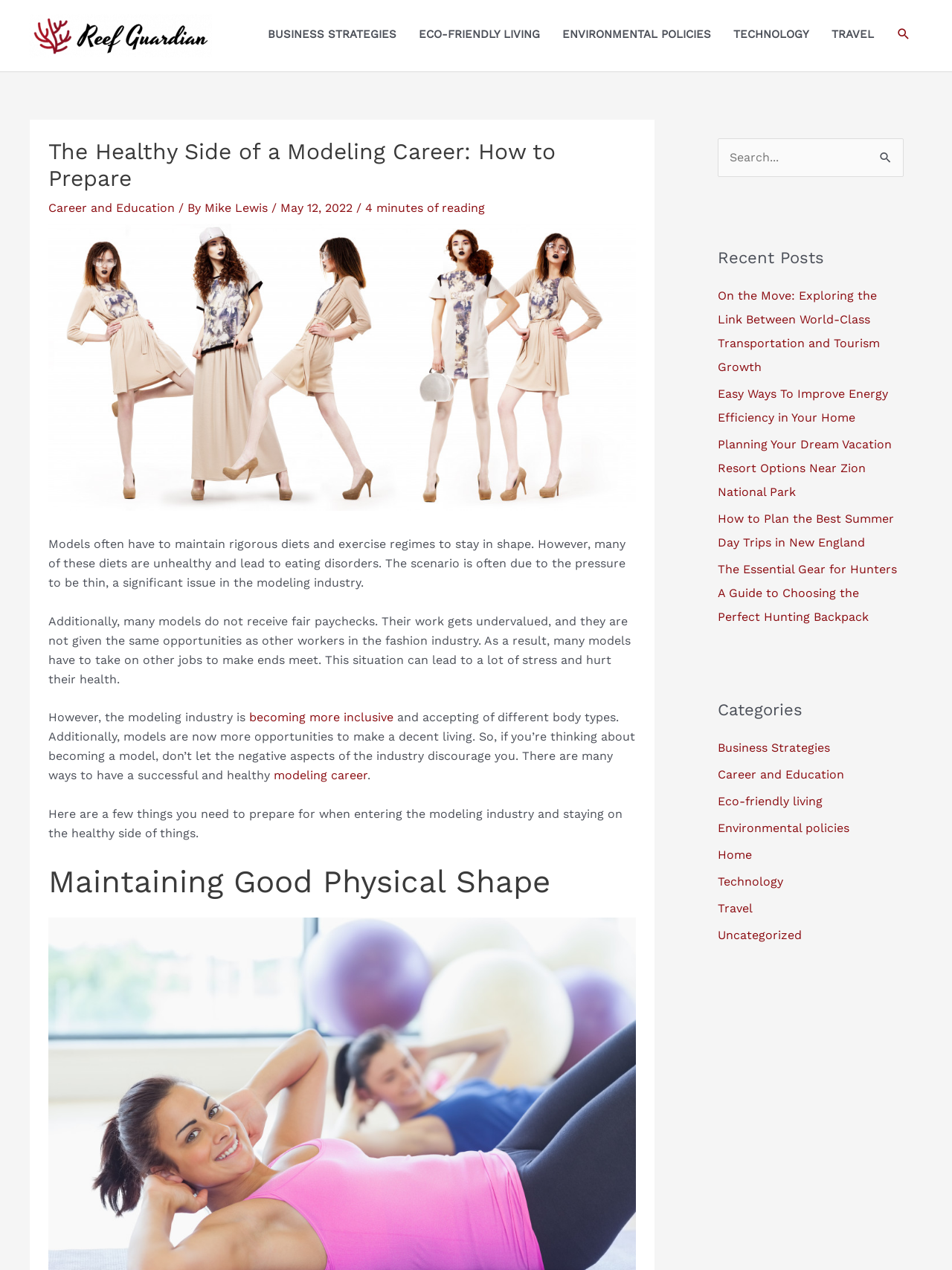Identify and provide the text of the main header on the webpage.

The Healthy Side of a Modeling Career: How to Prepare